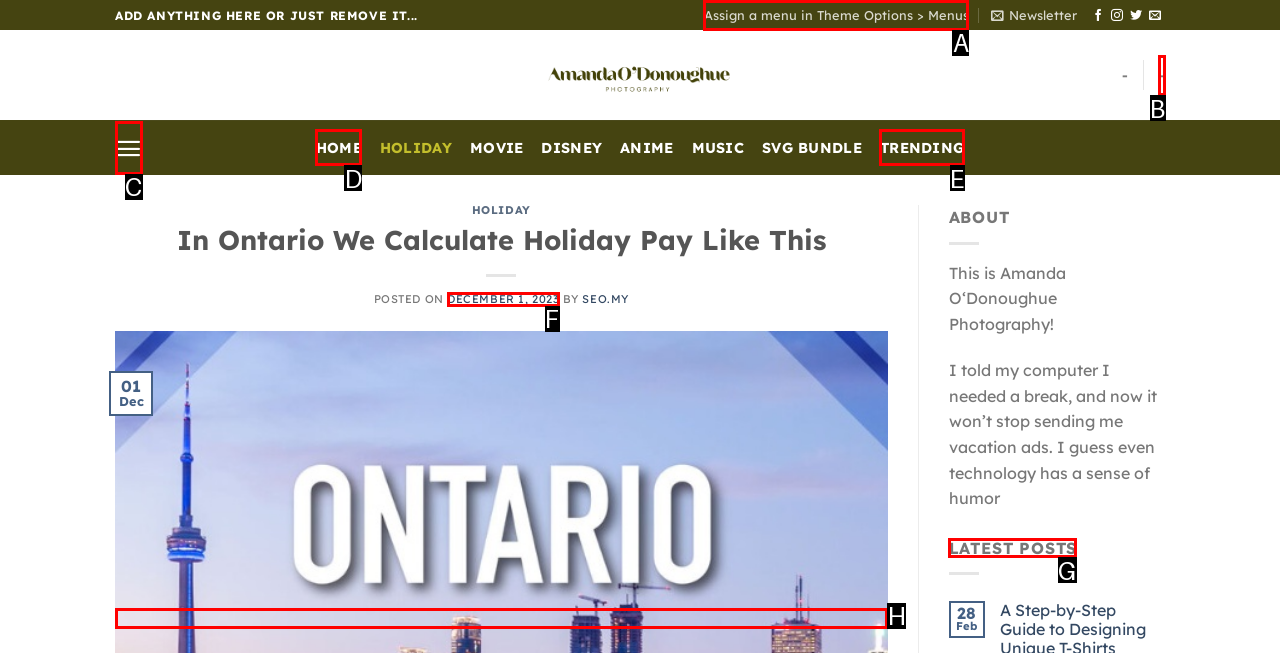Indicate which HTML element you need to click to complete the task: Read the latest post. Provide the letter of the selected option directly.

G